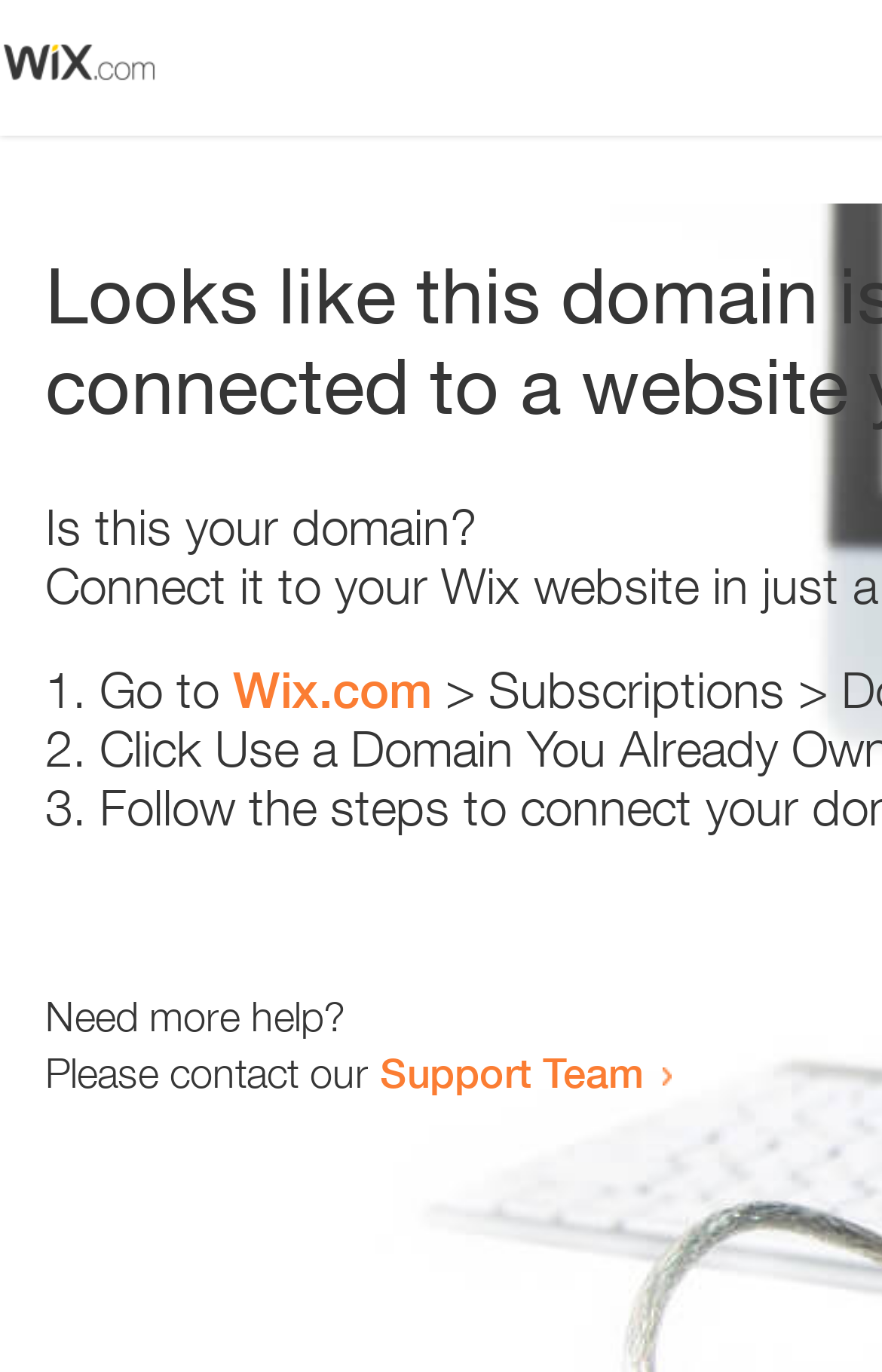Give a one-word or short phrase answer to the question: 
Where can users go for more help?

Support Team